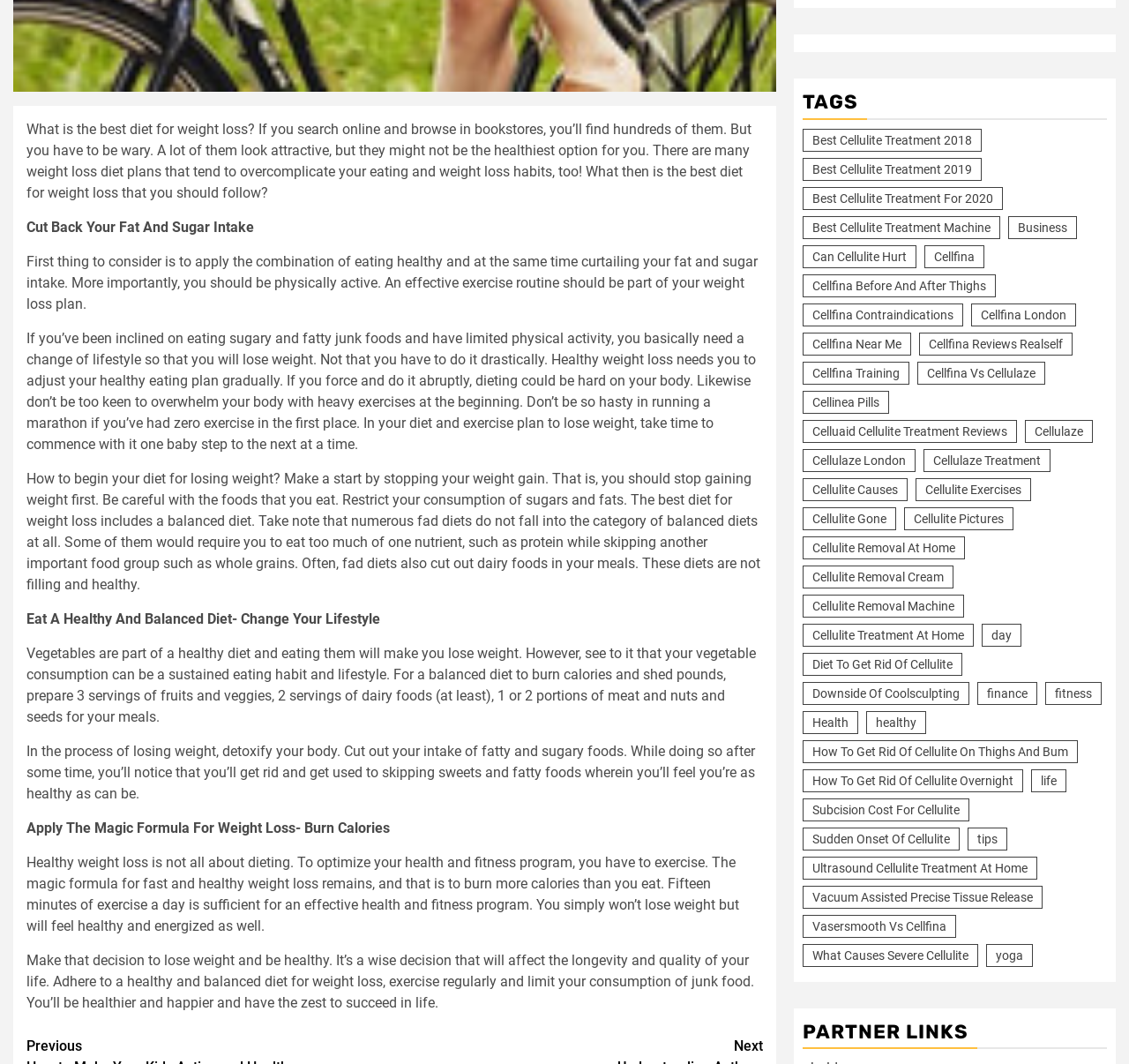Could you determine the bounding box coordinates of the clickable element to complete the instruction: "Check out 'PARTNER LINKS'"? Provide the coordinates as four float numbers between 0 and 1, i.e., [left, top, right, bottom].

[0.711, 0.956, 0.98, 0.986]